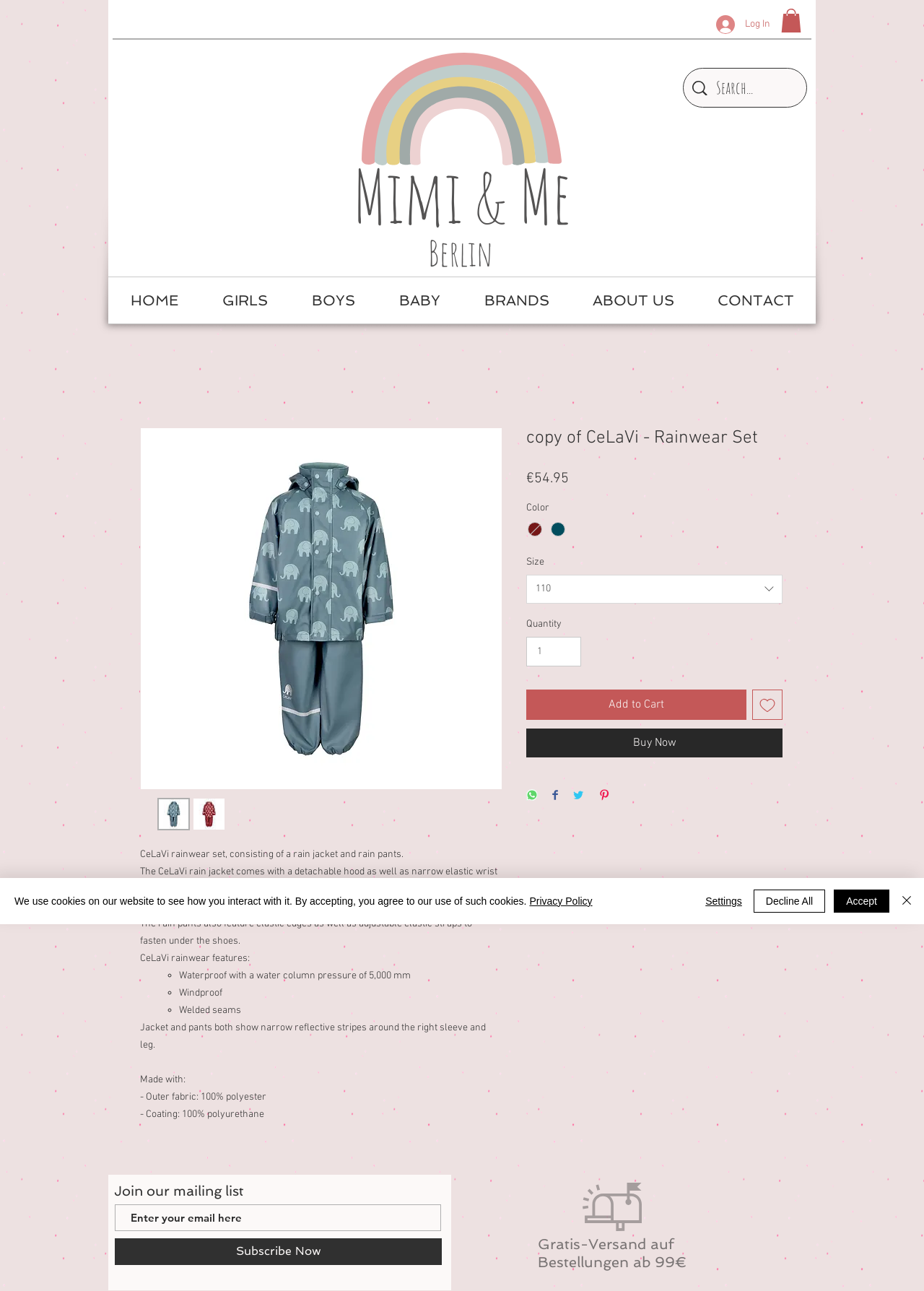What is the brand of the rainwear set?
Examine the screenshot and reply with a single word or phrase.

Mimi & Me